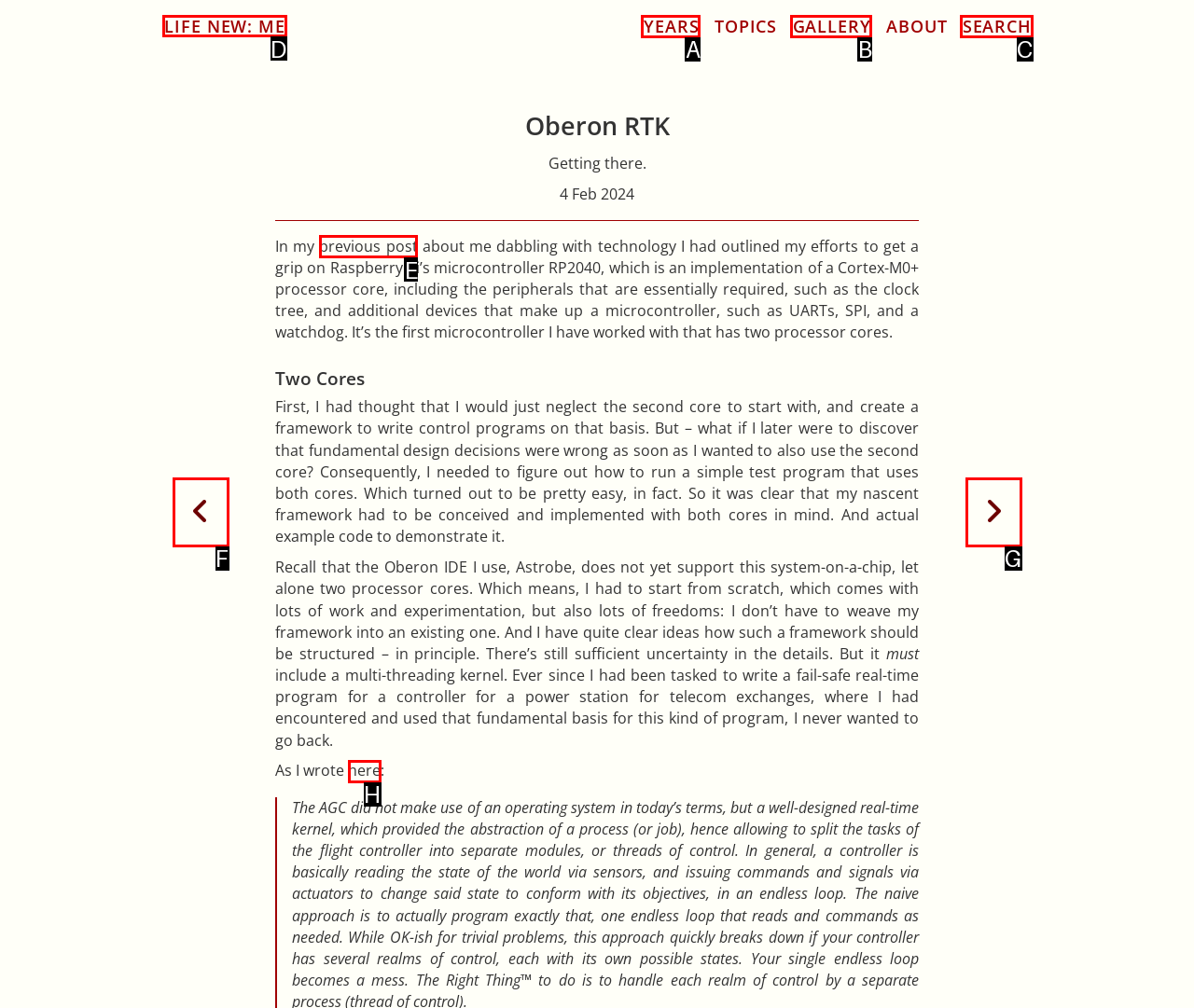Pick the option that should be clicked to perform the following task: Click on the 'LIFE NEW: ME' link
Answer with the letter of the selected option from the available choices.

D